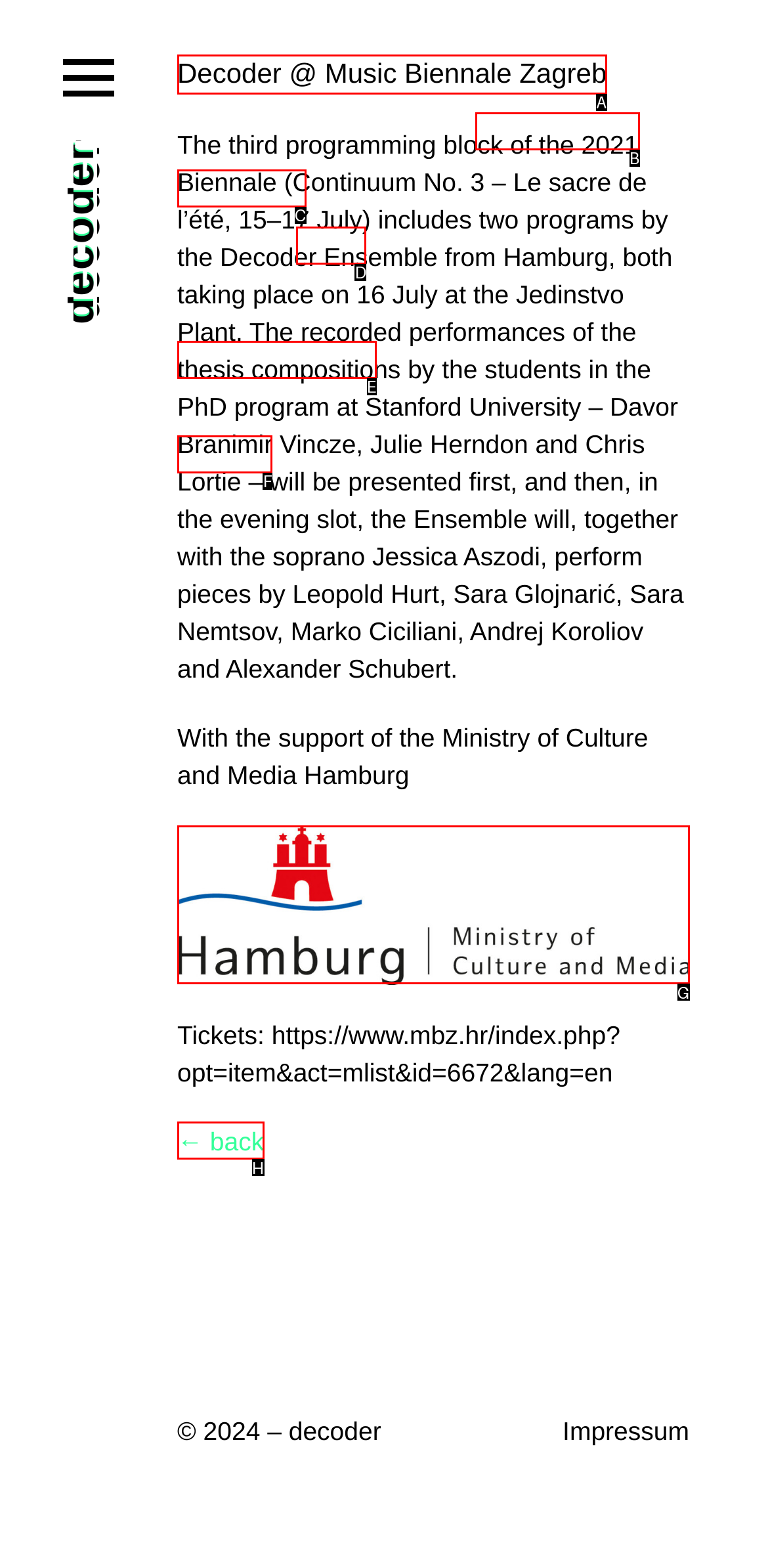To achieve the task: Read about Decoder @ Music Biennale Zagreb, which HTML element do you need to click?
Respond with the letter of the correct option from the given choices.

A